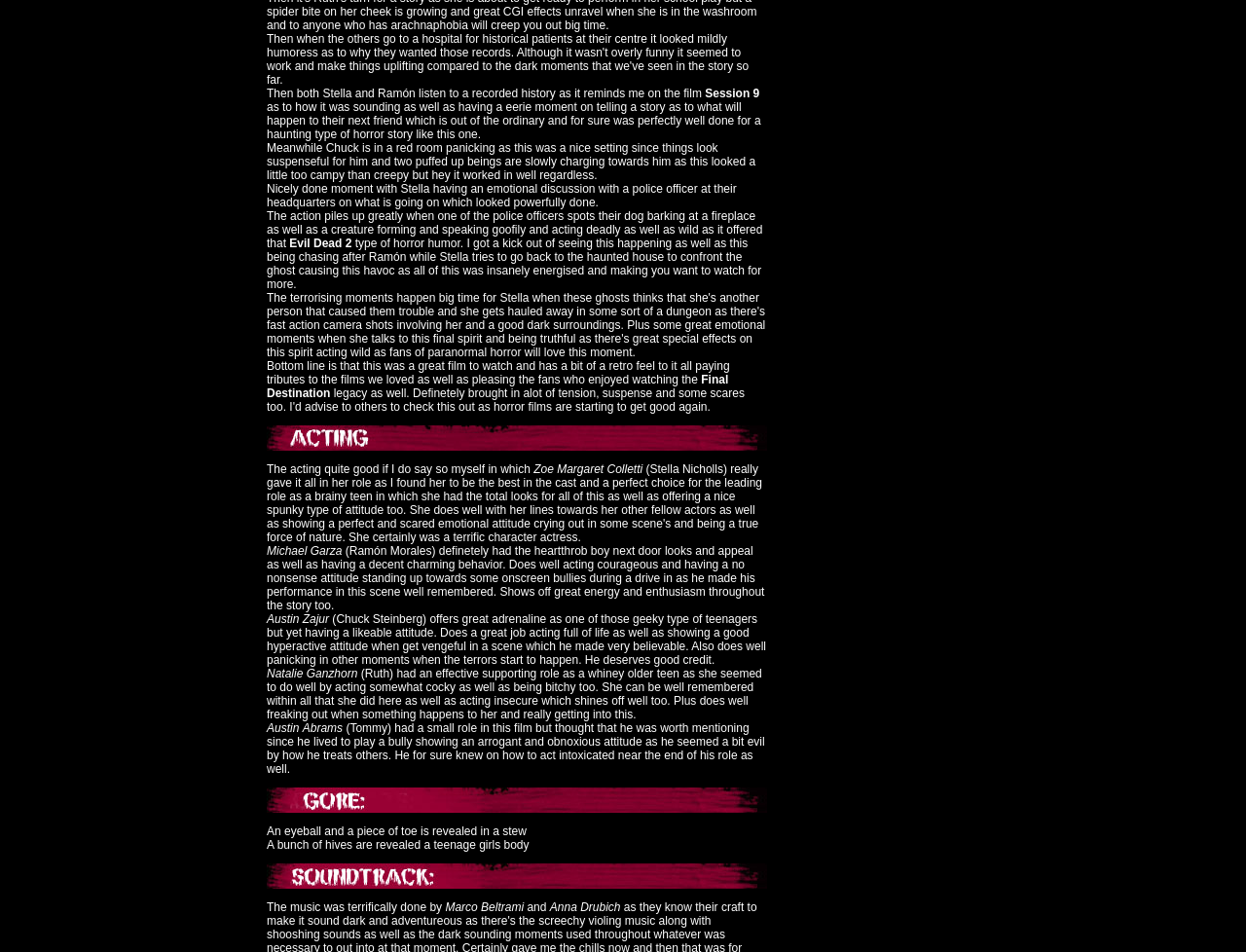Please determine the bounding box coordinates of the element to click in order to execute the following instruction: "View image". The coordinates should be four float numbers between 0 and 1, specified as [left, top, right, bottom].

[0.214, 0.447, 0.616, 0.473]